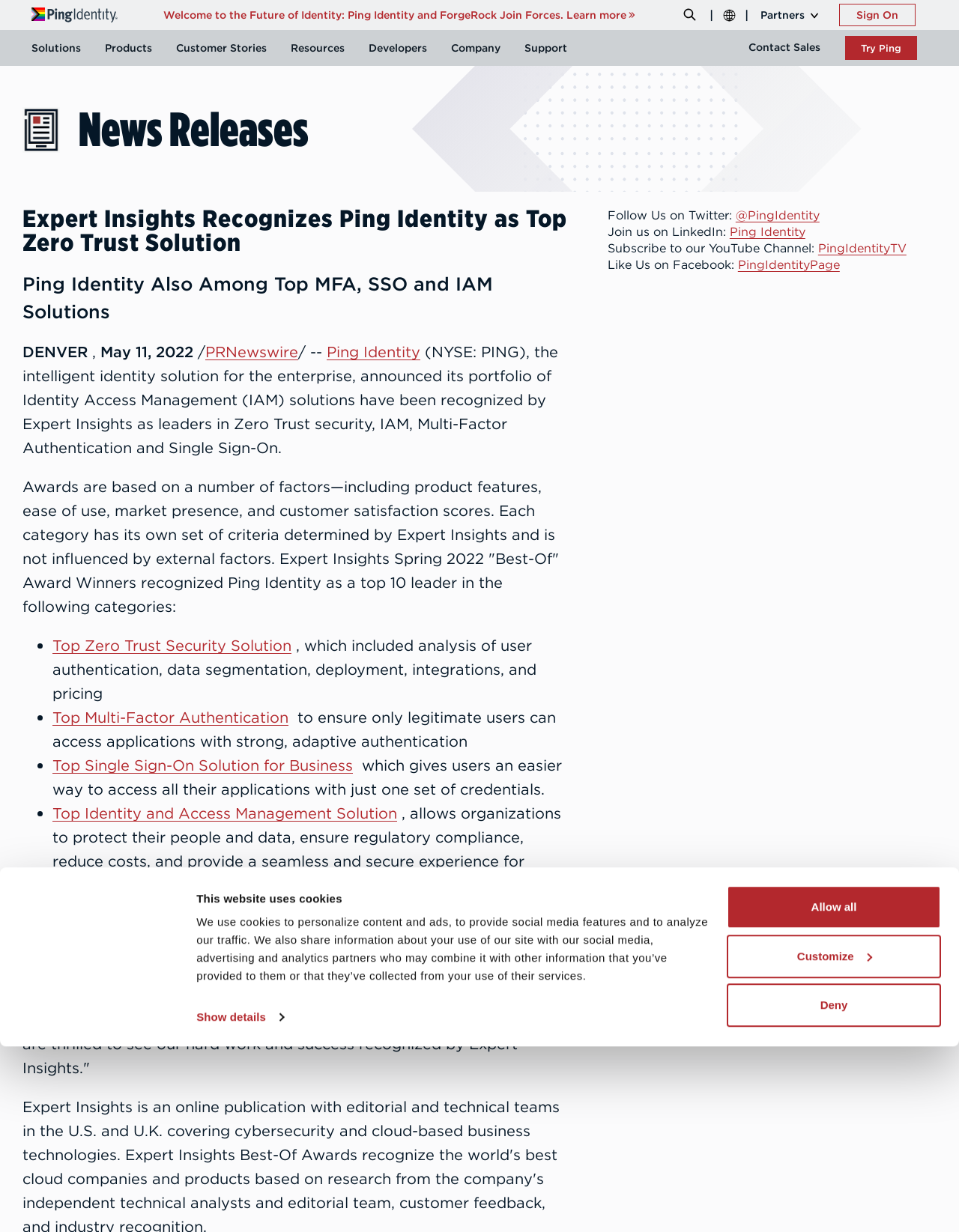Locate the bounding box of the user interface element based on this description: "Ping Identity".

[0.761, 0.182, 0.84, 0.194]